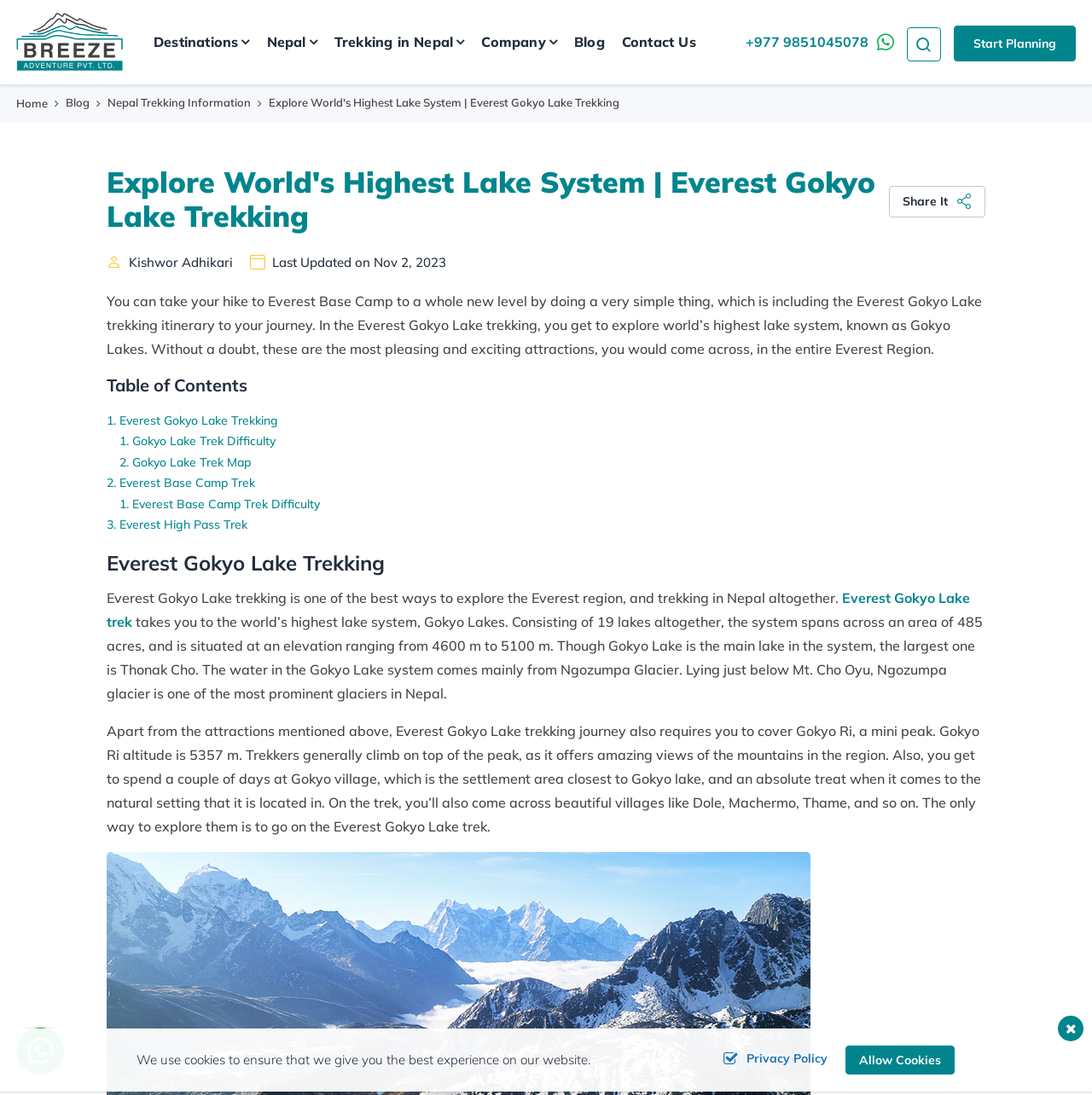Given the description of the UI element: "Destinations", predict the bounding box coordinates in the form of [left, top, right, bottom], with each value being a float between 0 and 1.

[0.141, 0.019, 0.236, 0.058]